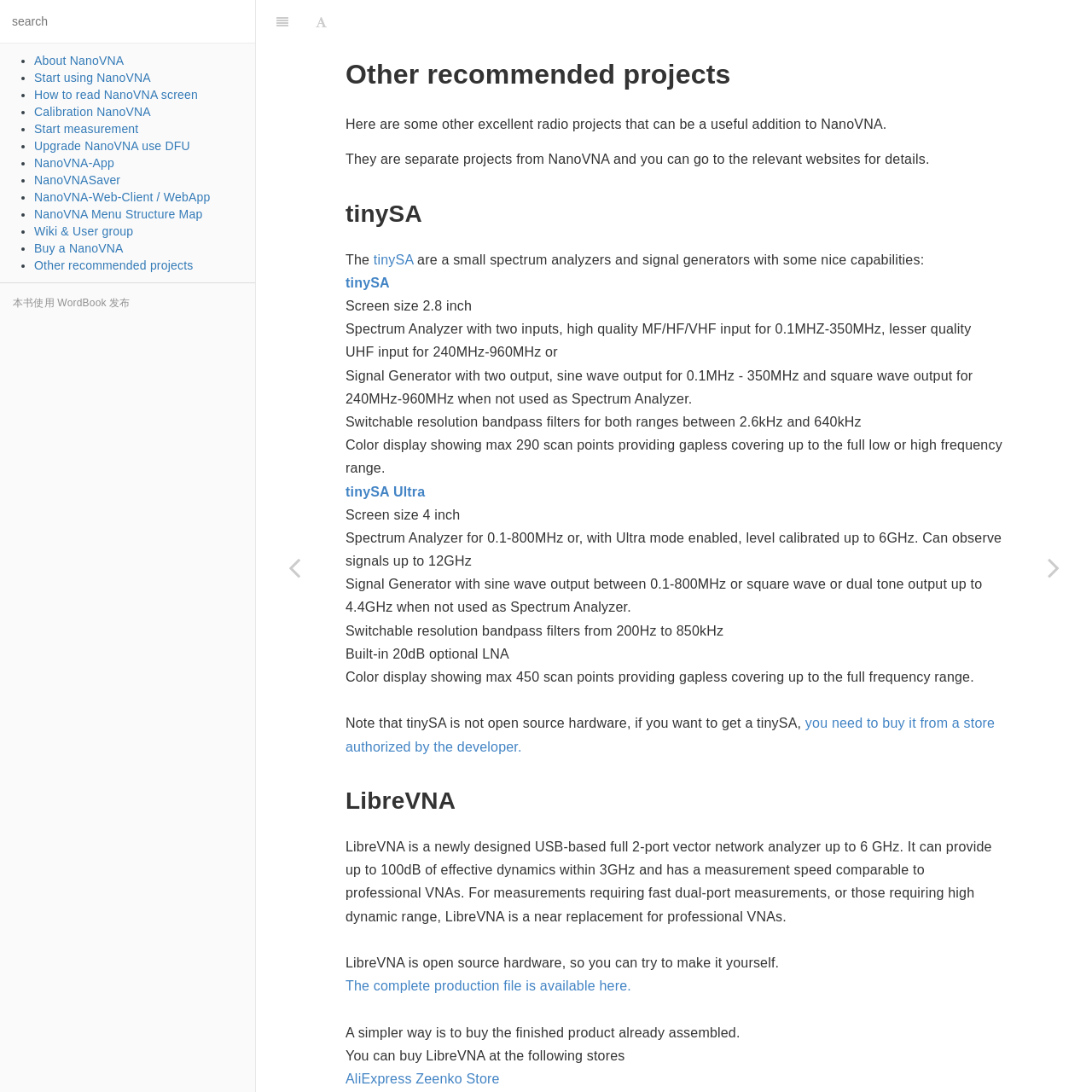Create an elaborate caption that covers all aspects of the webpage.

The webpage is about NanoVNA, a vector network analyzer, and it recommends other radio projects that can be useful additions to NanoVNA. At the top of the page, there is a search box and a list of links to various NanoVNA-related pages, including "About NanoVNA", "Start using NanoVNA", and "How to read NanoVNA screen".

Below the search box and links, there is a heading "Other recommended projects" followed by a brief introduction to the recommended projects. The introduction is followed by two sections, each describing a different project: tinySA and LibreVNA.

The tinySA section describes the project as a small spectrum analyzer and signal generator with various capabilities, including a 2.8-inch screen, two inputs, and switchable resolution bandpass filters. There is also a mention of tinySA Ultra, which has a 4-inch screen and can observe signals up to 12GHz.

The LibreVNA section describes the project as a USB-based full 2-port vector network analyzer up to 6 GHz, with high dynamic range and fast measurement speed. It is open source hardware, and users can try to make it themselves or buy the finished product.

On the right side of the page, there are links to various websites, including a link to buy a NanoVNA and a link to a Wiki & User group. At the bottom of the page, there are links to font settings and a link to a book published using WordBook.

There are also some icons on the page, including a font size adjustment icon and a link to a settings page.